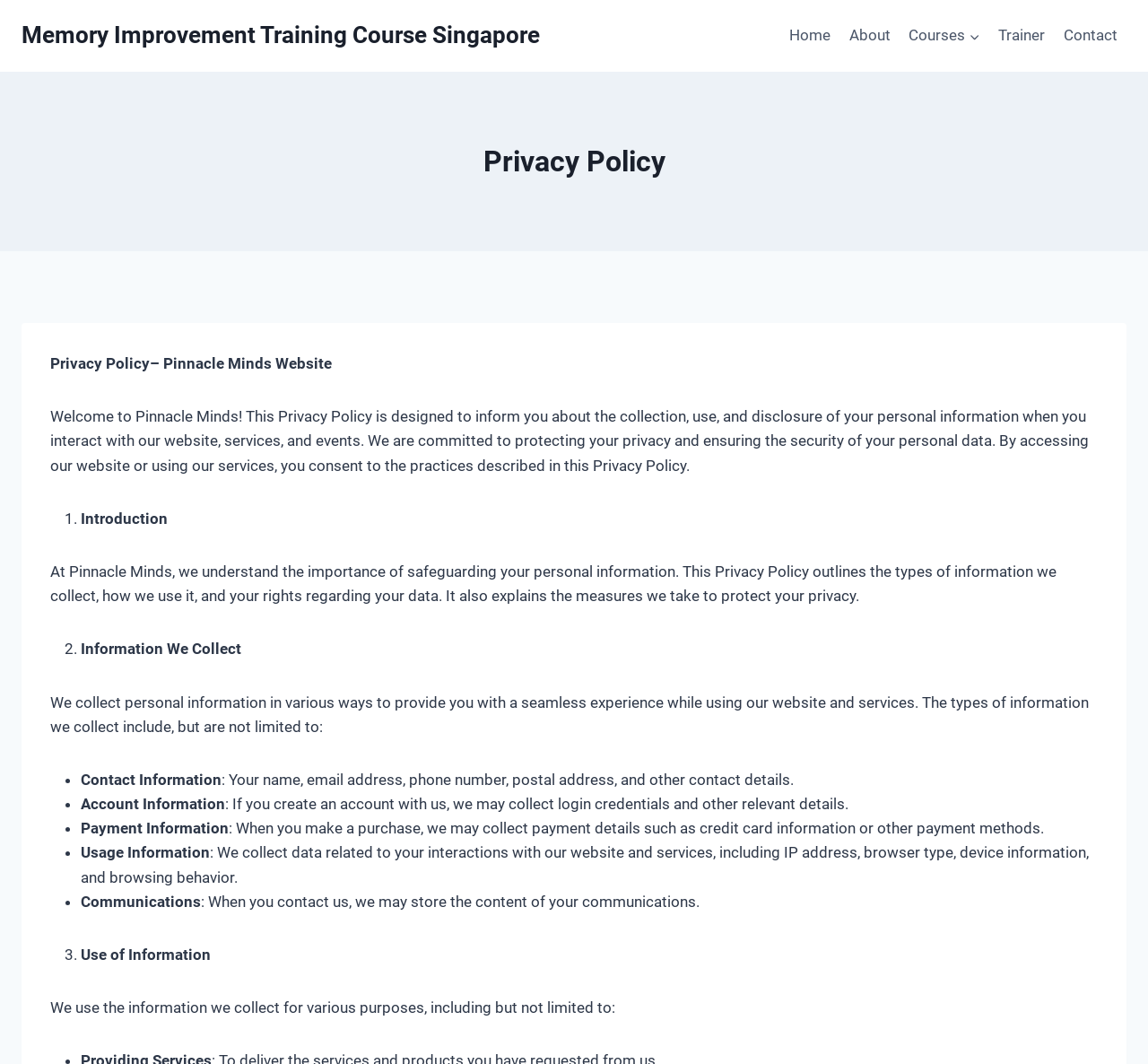Identify the bounding box for the UI element described as: "CoursesExpand". Ensure the coordinates are four float numbers between 0 and 1, formatted as [left, top, right, bottom].

[0.783, 0.014, 0.862, 0.054]